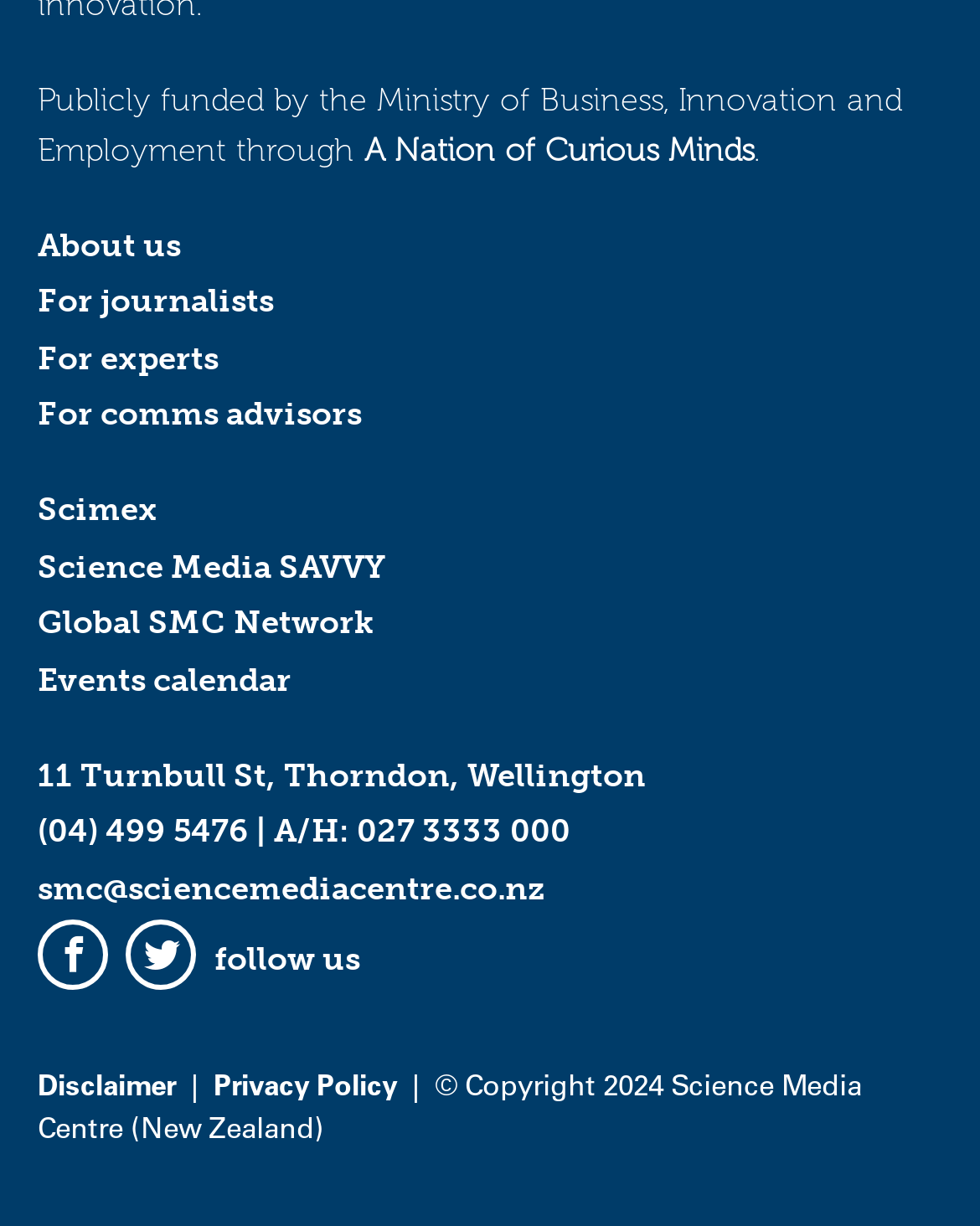Please determine the bounding box coordinates of the element's region to click for the following instruction: "check Events calendar".

[0.038, 0.538, 0.297, 0.569]